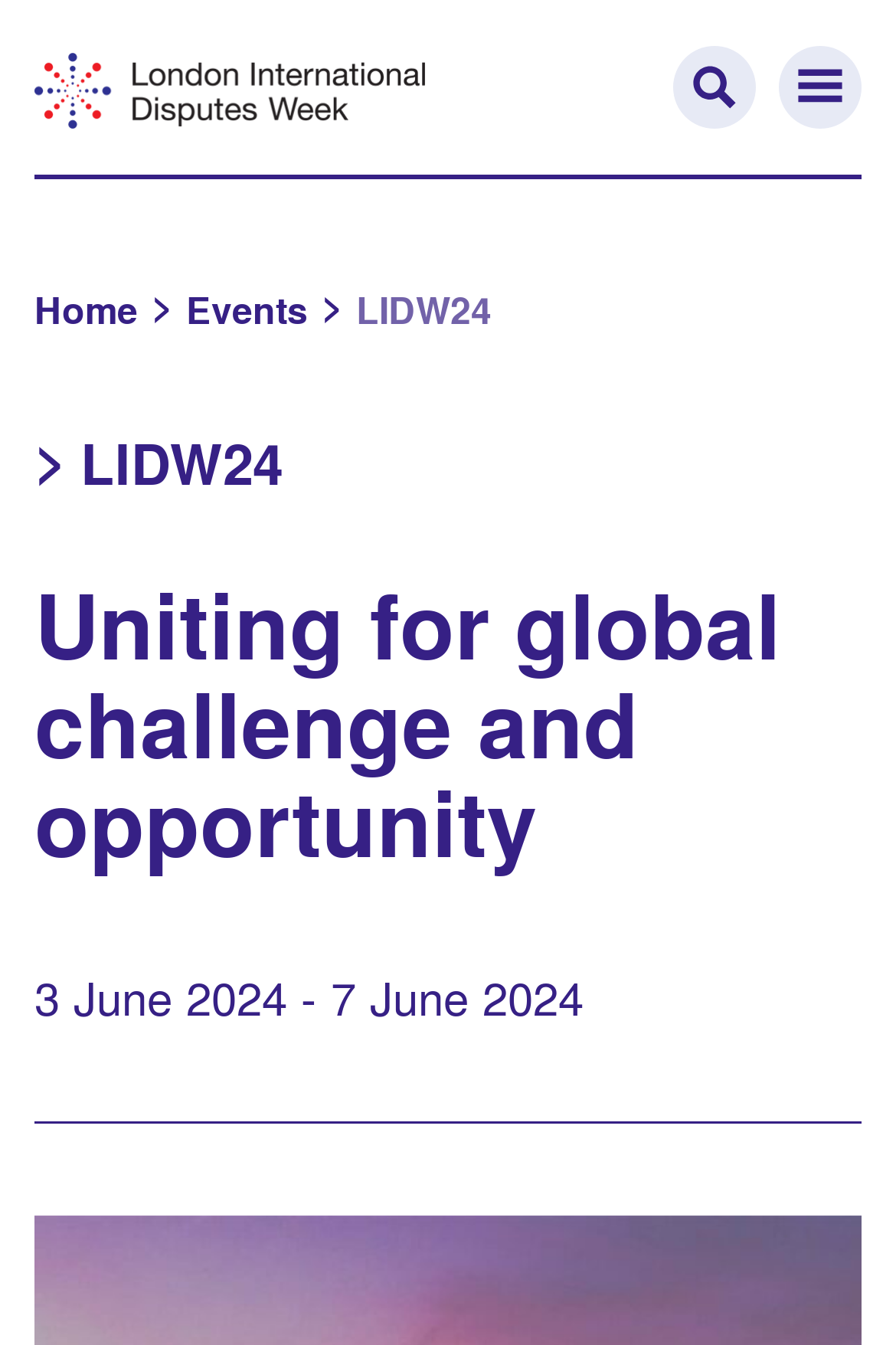Generate a thorough caption detailing the webpage content.

The webpage is about LIDW24, an event related to London International Disputes Week. At the top left, there is a link to "London International Disputes Week" accompanied by an image with the same name. On the top right, there are three links: "Search website" with a small image, "Mobile menu" with another small image, and no text or image is associated with the latter.

Below the top section, there is a navigation menu with three links: "Home" on the left, "Events" in the middle, and a ">" symbol separating them. The text "LIDW24" is placed to the right of the navigation menu.

The main content of the webpage starts with a heading that reads "LIDW24" and is followed by a subheading "Uniting for global challenge and opportunity". Below the subheading, there is a date range "3 June 2024 - 7 June 2024" indicating the duration of the event.